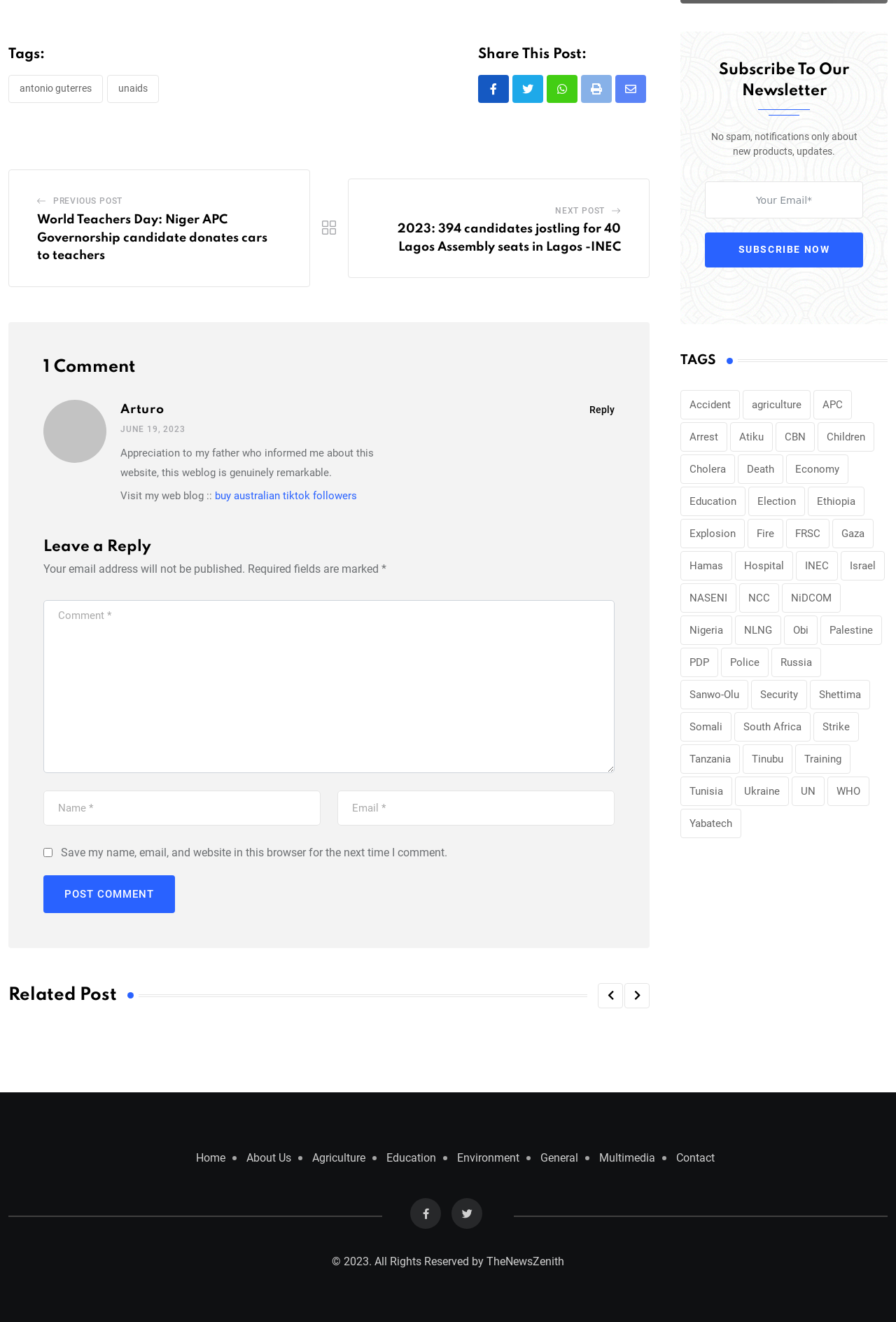Determine the bounding box of the UI component based on this description: "About Us". The bounding box coordinates should be four float values between 0 and 1, i.e., [left, top, right, bottom].

[0.259, 0.87, 0.325, 0.882]